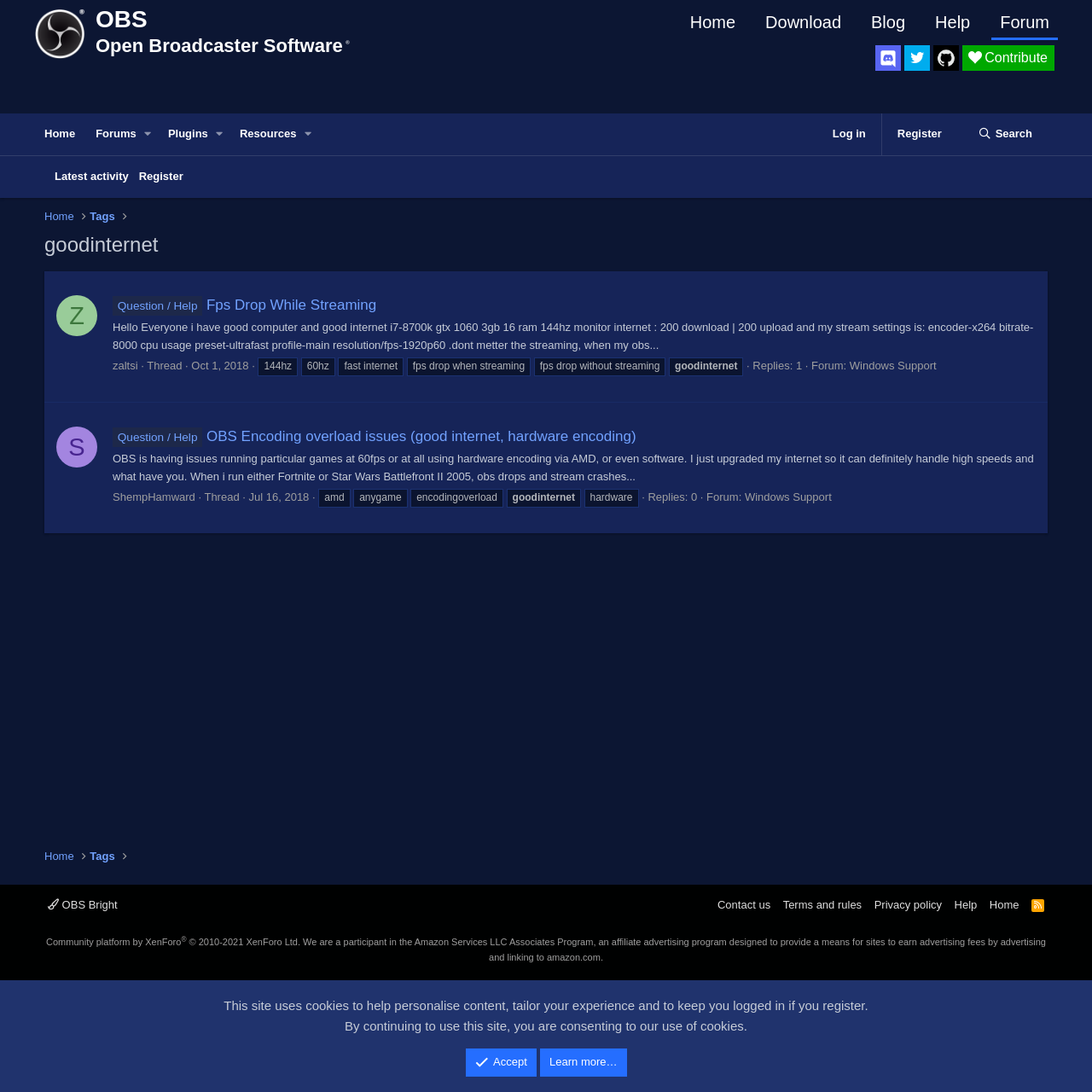Pinpoint the bounding box coordinates of the element to be clicked to execute the instruction: "View the latest activity".

[0.045, 0.143, 0.122, 0.181]